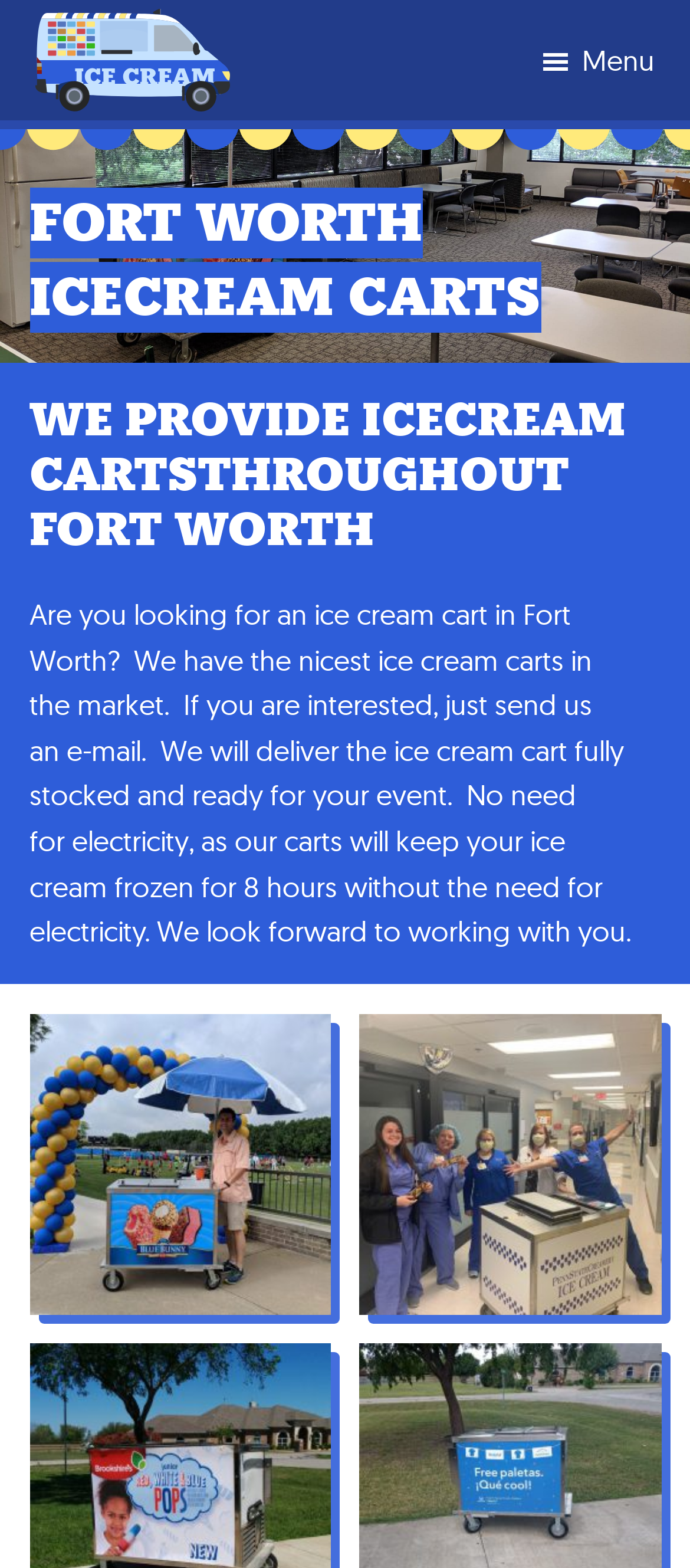Please provide a comprehensive answer to the question based on the screenshot: How many images of ice cream carts are on the webpage?

There are two images of ice cream carts on the webpage, which are linked as 'Fort Worth Ice Cream Carts 1' and 'Fort Worth Ice Cream Carts 2'.